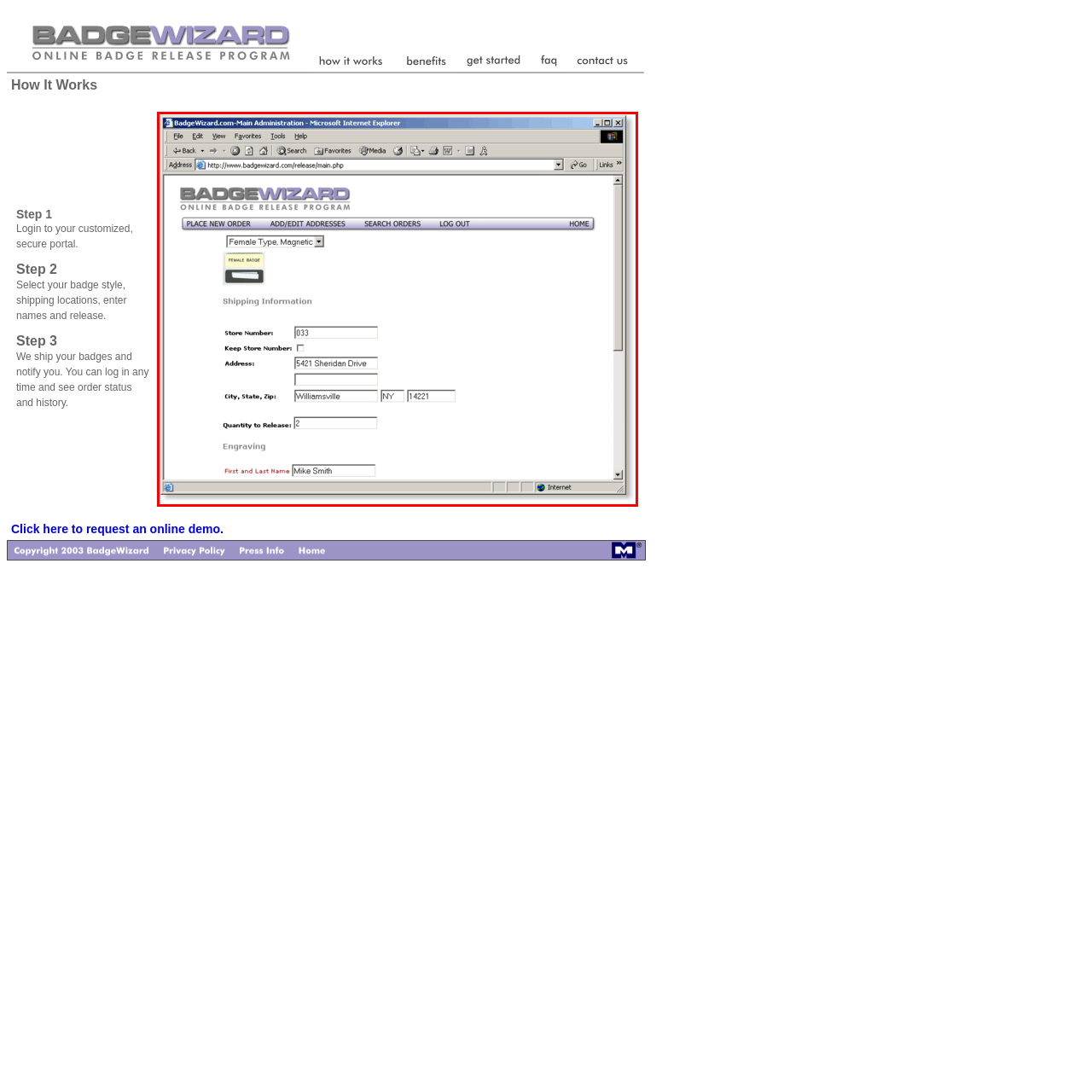What is the quantity of badges to be released?
Look closely at the image contained within the red bounding box and answer the question in detail, using the visual information present.

The quantity of badges to be released can be determined by looking at the field that prompts the user to input the 'Quantity to Release', which is set to '2'.